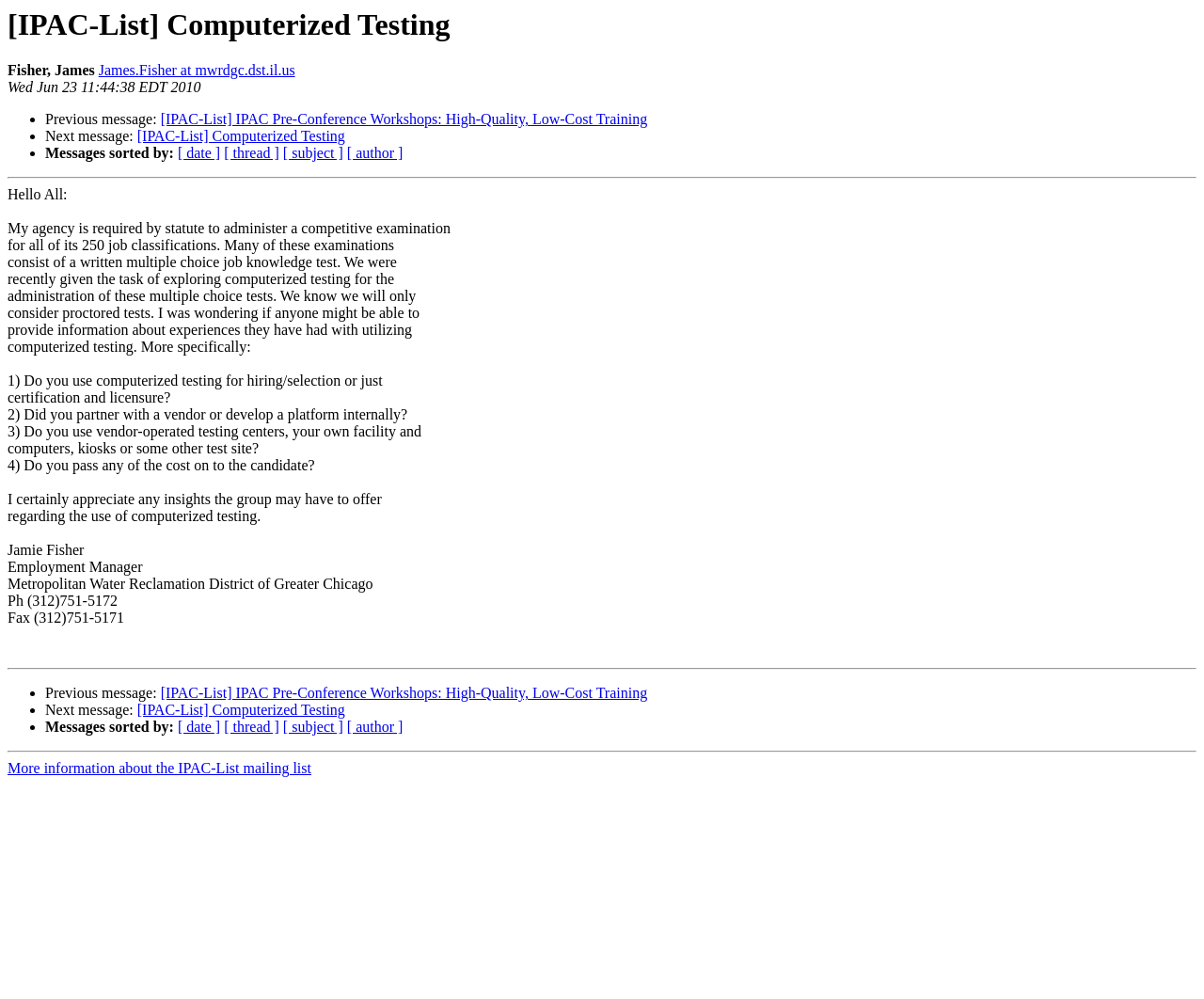Locate the bounding box coordinates of the element that should be clicked to execute the following instruction: "Sort messages by date".

[0.148, 0.145, 0.183, 0.161]